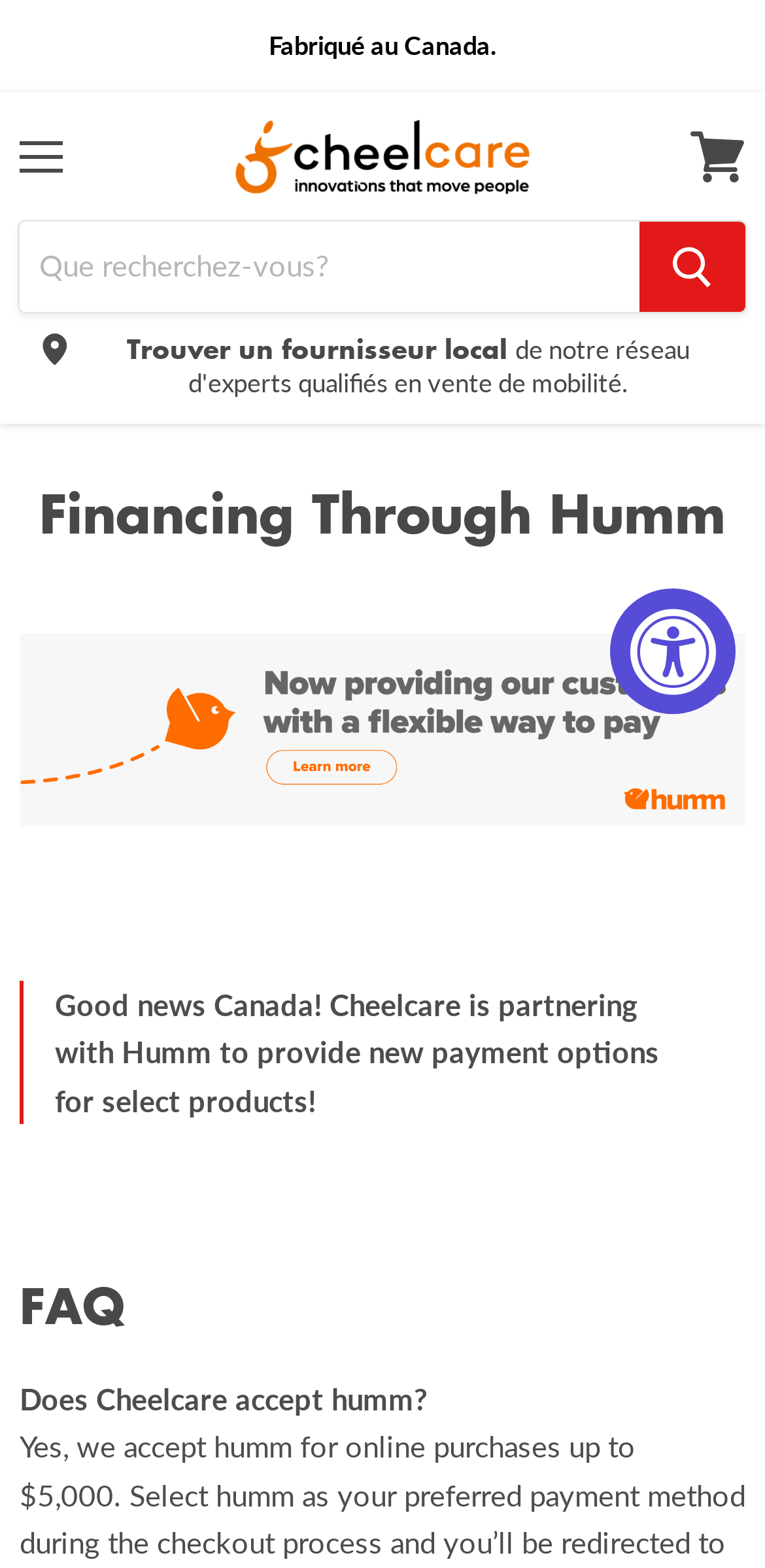Determine the bounding box coordinates for the UI element matching this description: "aria-label="Accessibility Widget, click to open"".

[0.797, 0.375, 0.962, 0.455]